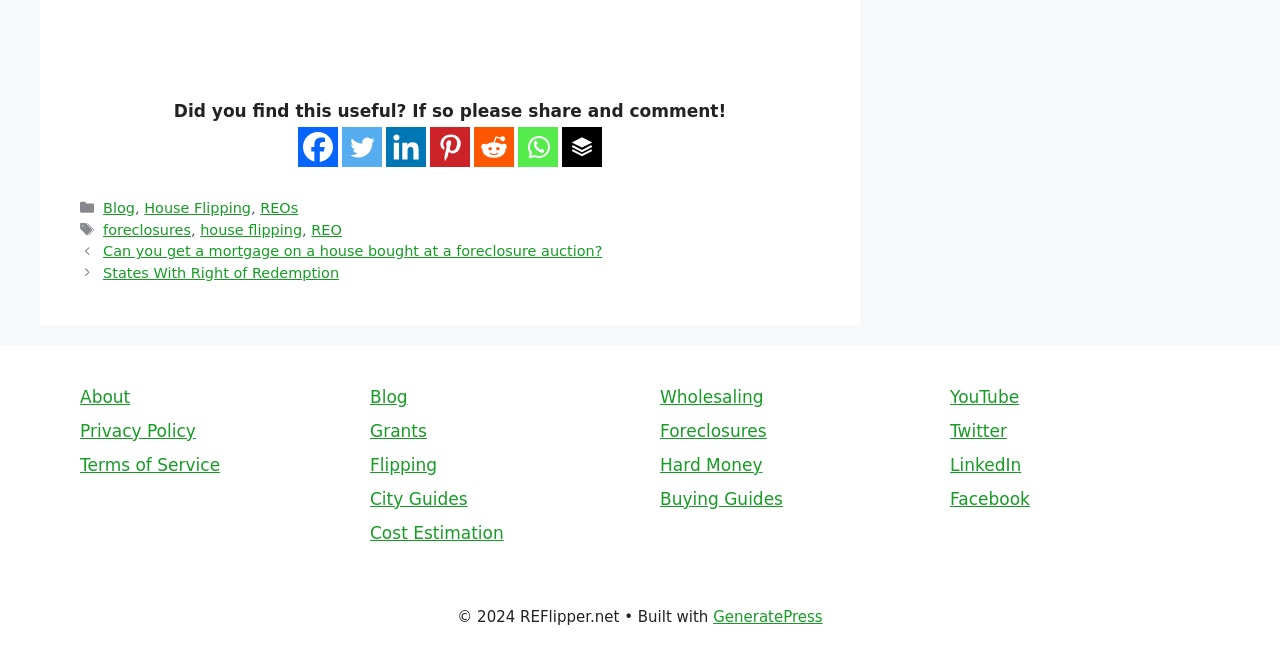What is the name of the website?
Please describe in detail the information shown in the image to answer the question.

At the bottom of the webpage, in the 'Site' section, the copyright information '© 2024 REFlipper.net' is displayed, indicating that the name of the website is REFlipper.net.